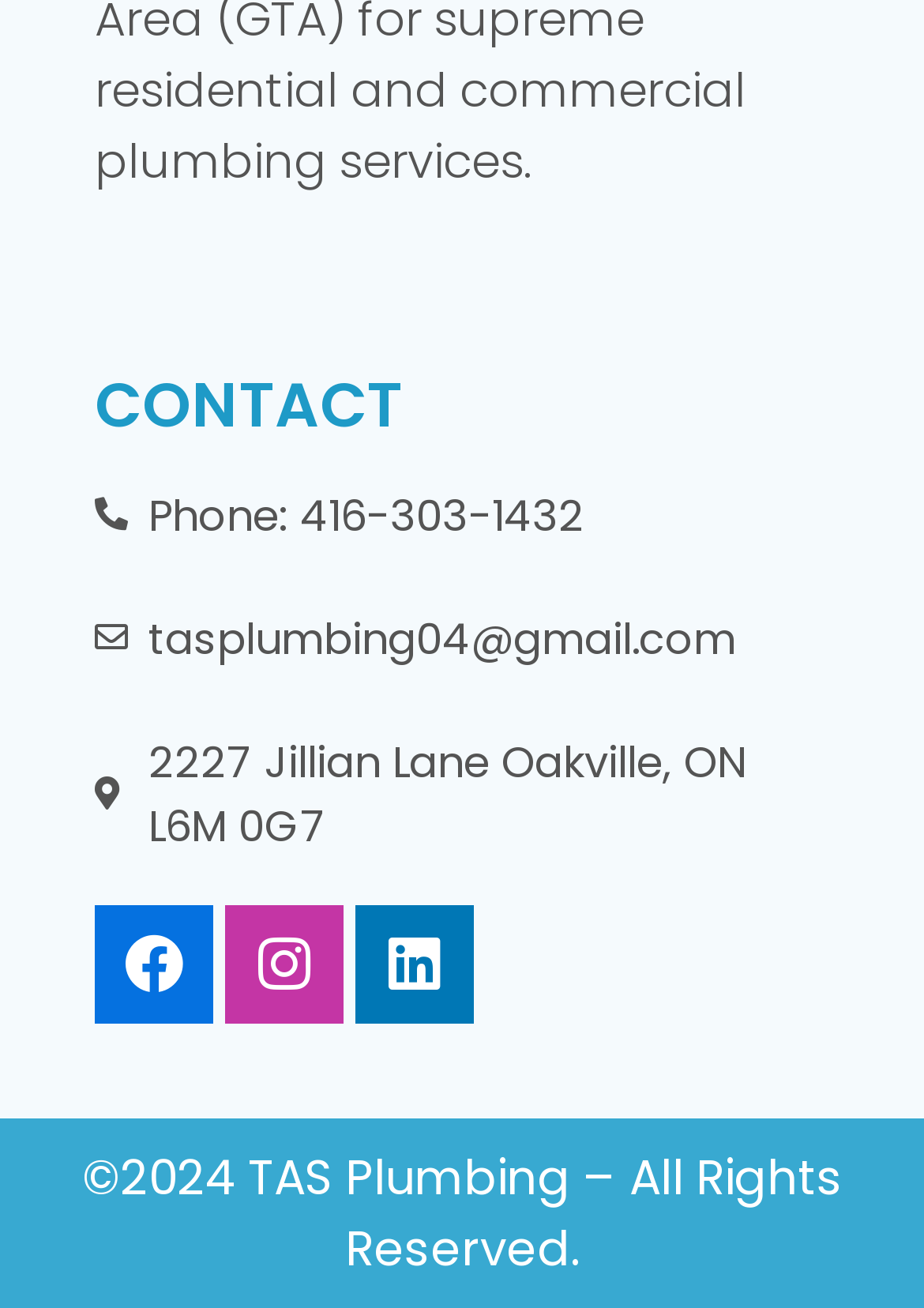What is the address?
Please answer the question with as much detail and depth as you can.

I found the address by looking at the StaticText element with the text '2227 Jillian Lane Oakville, ON L6M 0G7' which is located below the contact information.